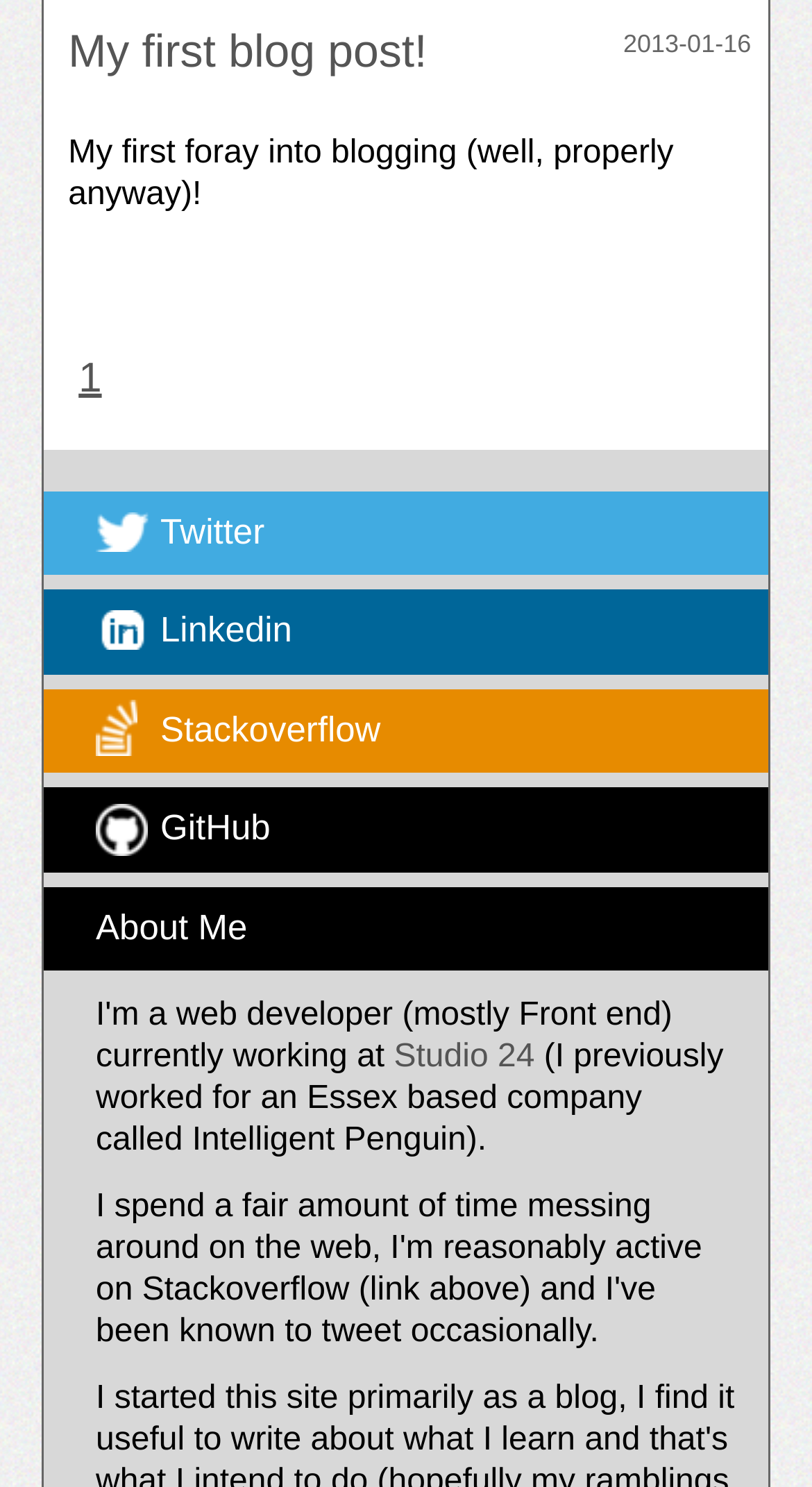For the following element description, predict the bounding box coordinates in the format (top-left x, top-left y, bottom-right x, bottom-right y). All values should be floating point numbers between 0 and 1. Description: Twitter

[0.054, 0.331, 0.946, 0.387]